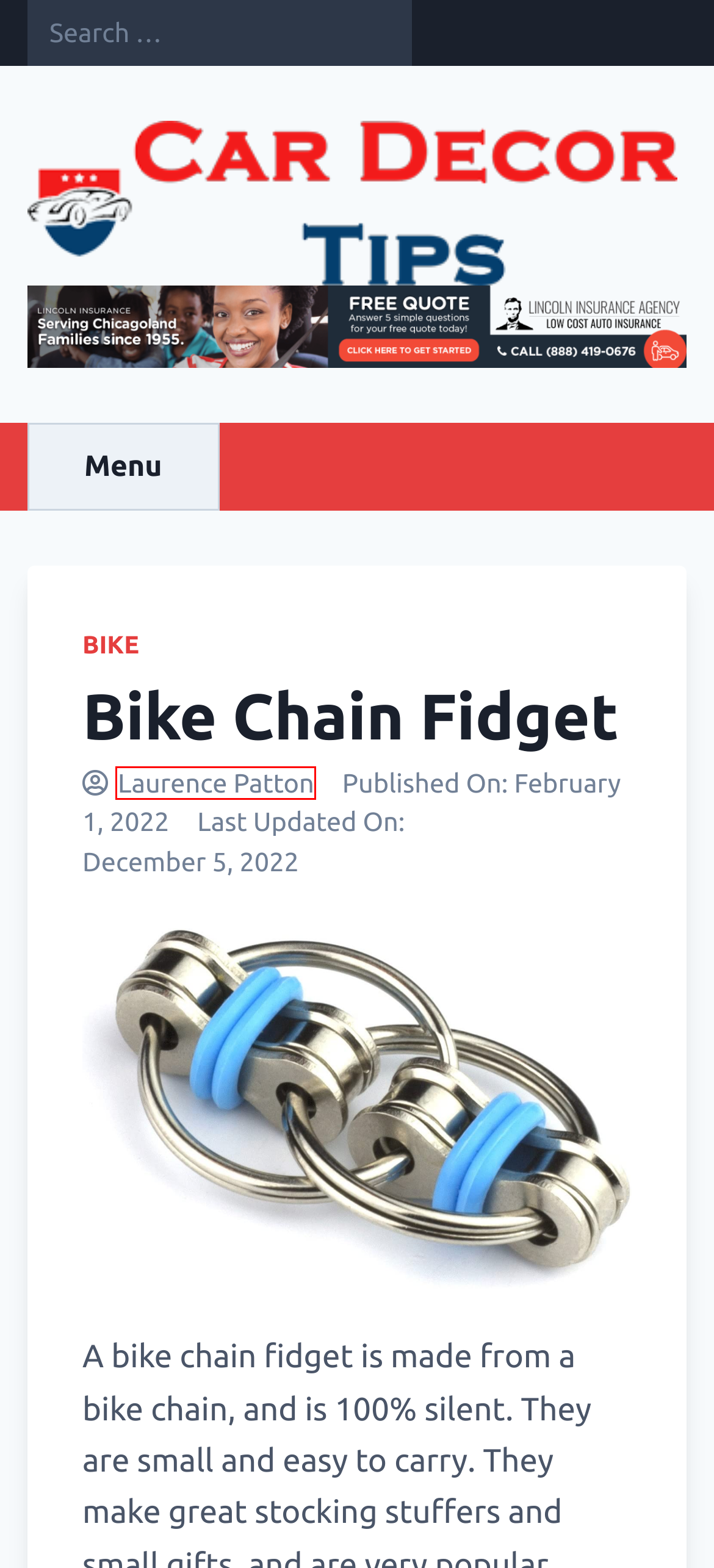You have a screenshot of a webpage with a red rectangle bounding box. Identify the best webpage description that corresponds to the new webpage after clicking the element within the red bounding box. Here are the candidates:
A. The Role of Trucks in Disaster Relief and Emergency Response - Car Decor Tips
B. Bike | Bicycle |Two Wheeler Designs, Rate, Reviews, Features
C. Car Decor Tips - New Cars | Prices | Specifications
D. Self Drive Car Insurance - Car Decor Tips
E. Car Decor Tips - Truck News | Price | Designs | Reviews
F. Laurence Patton, Author at Car Decor Tips
G. How to Save Money on Auto Parts and Accessories - Car Decor Tips
H. Automotive Industry News, Designs, Insurance - Car Decor Tips

F